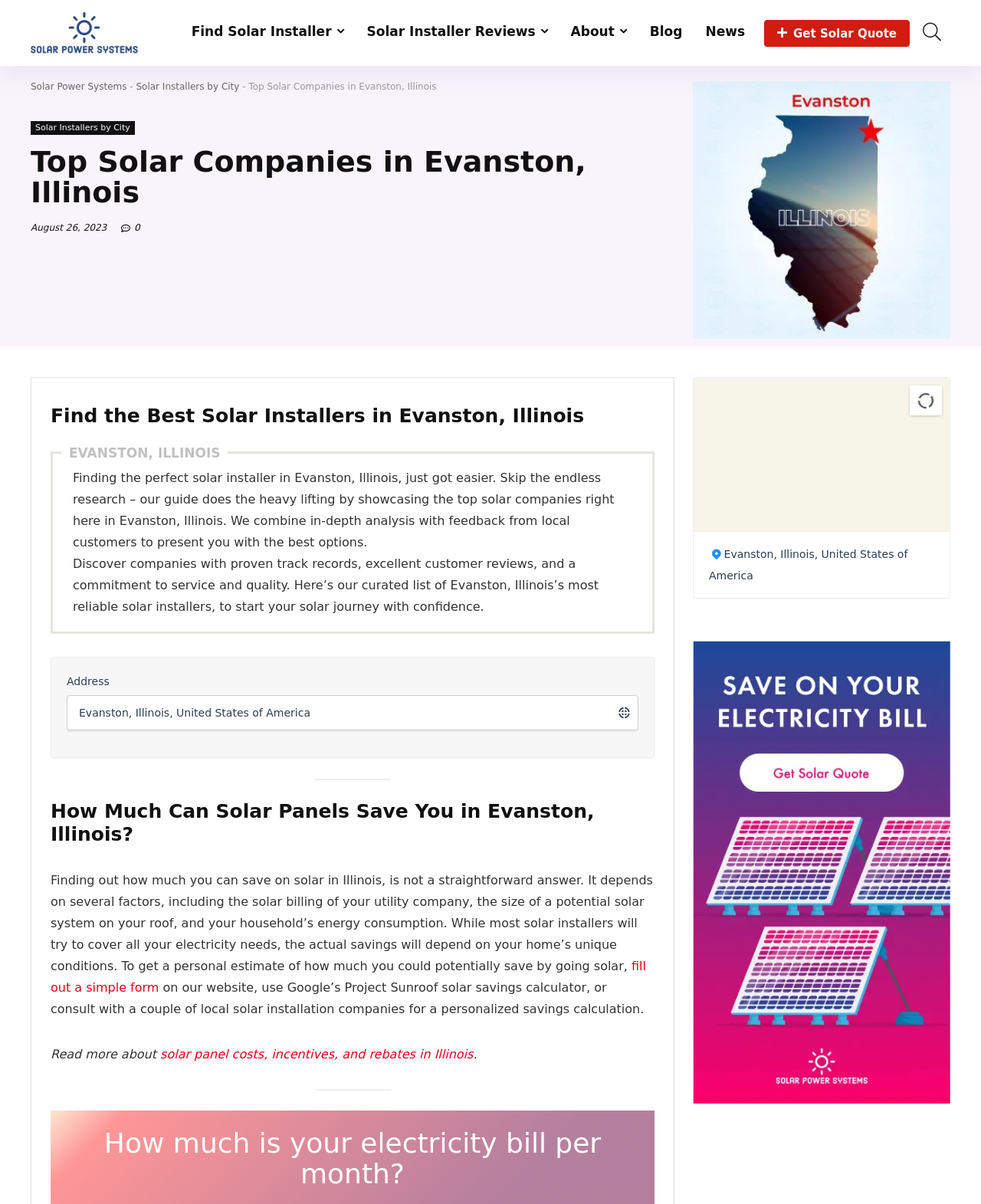Find the bounding box coordinates of the element to click in order to complete this instruction: "Click on 'Find Solar Installer'". The bounding box coordinates must be four float numbers between 0 and 1, denoted as [left, top, right, bottom].

[0.183, 0.013, 0.362, 0.042]